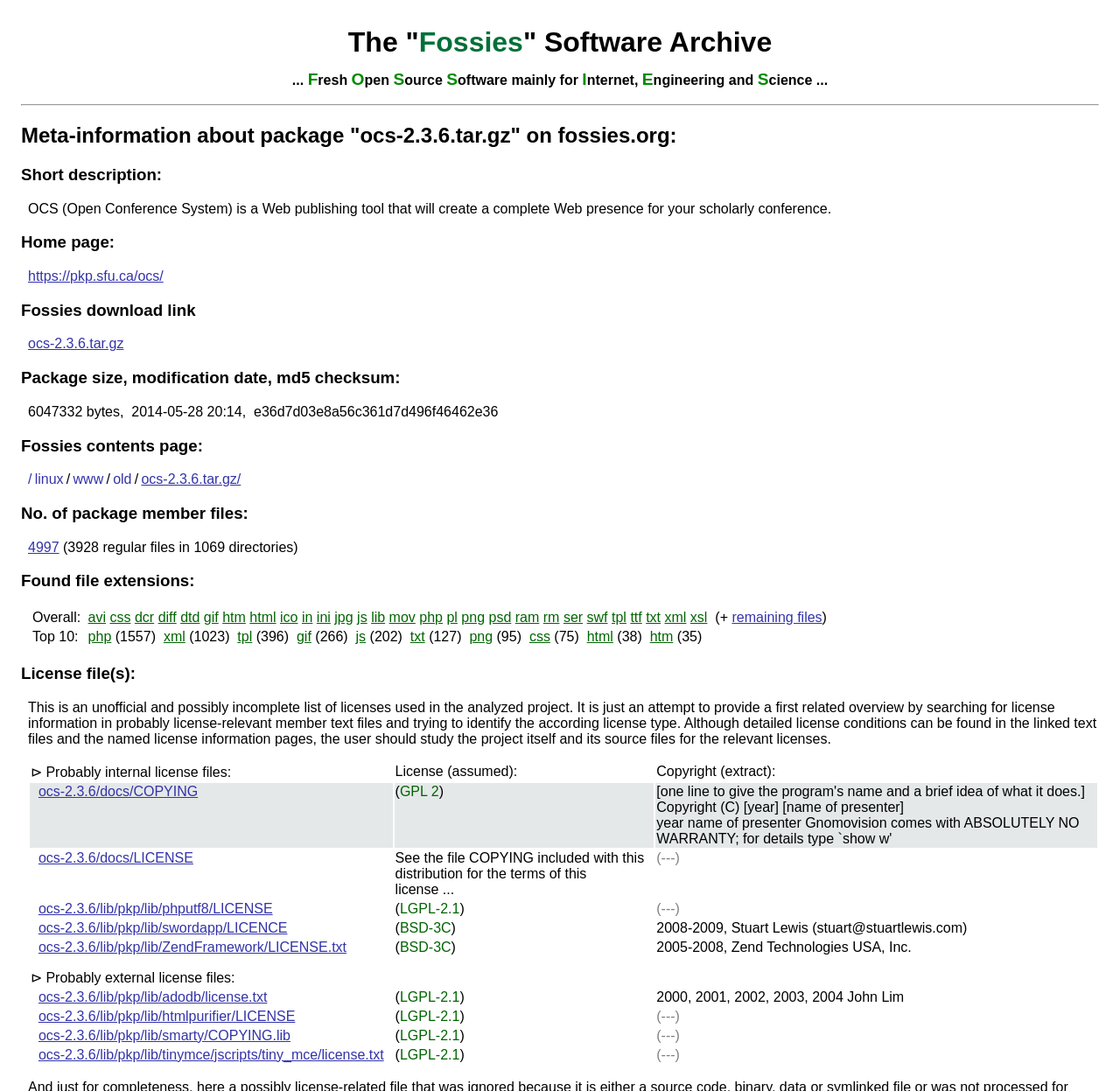Determine the bounding box coordinates of the clickable element necessary to fulfill the instruction: "View the contents of the package". Provide the coordinates as four float numbers within the 0 to 1 range, i.e., [left, top, right, bottom].

[0.126, 0.432, 0.215, 0.446]